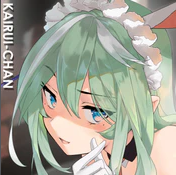What is the purpose of the image?
Examine the image and provide an in-depth answer to the question.

The caption suggests that the image is likely a promotional artwork associated with the Kairui online shop, which highlights its connection to anime culture.